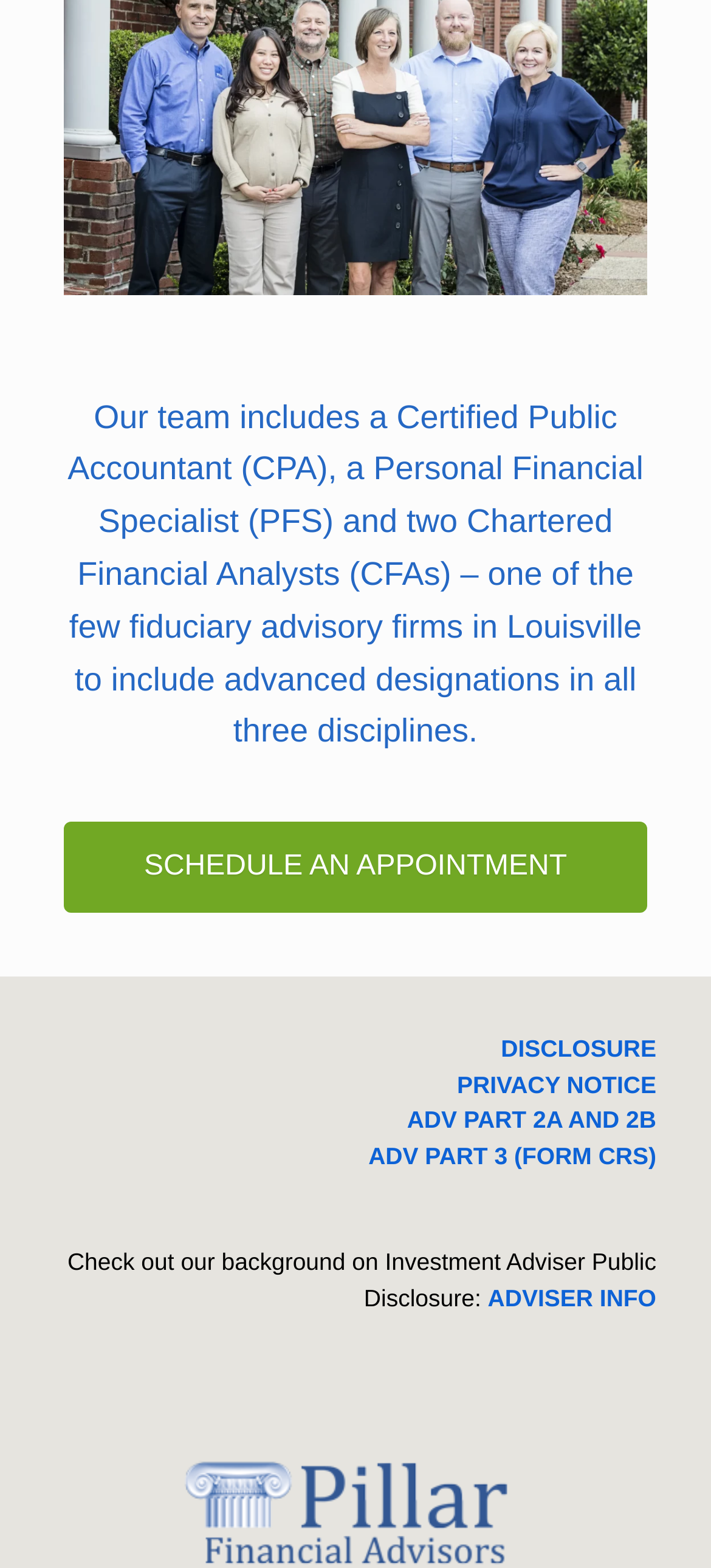Predict the bounding box for the UI component with the following description: "ADVISER INFO".

[0.686, 0.819, 0.923, 0.836]